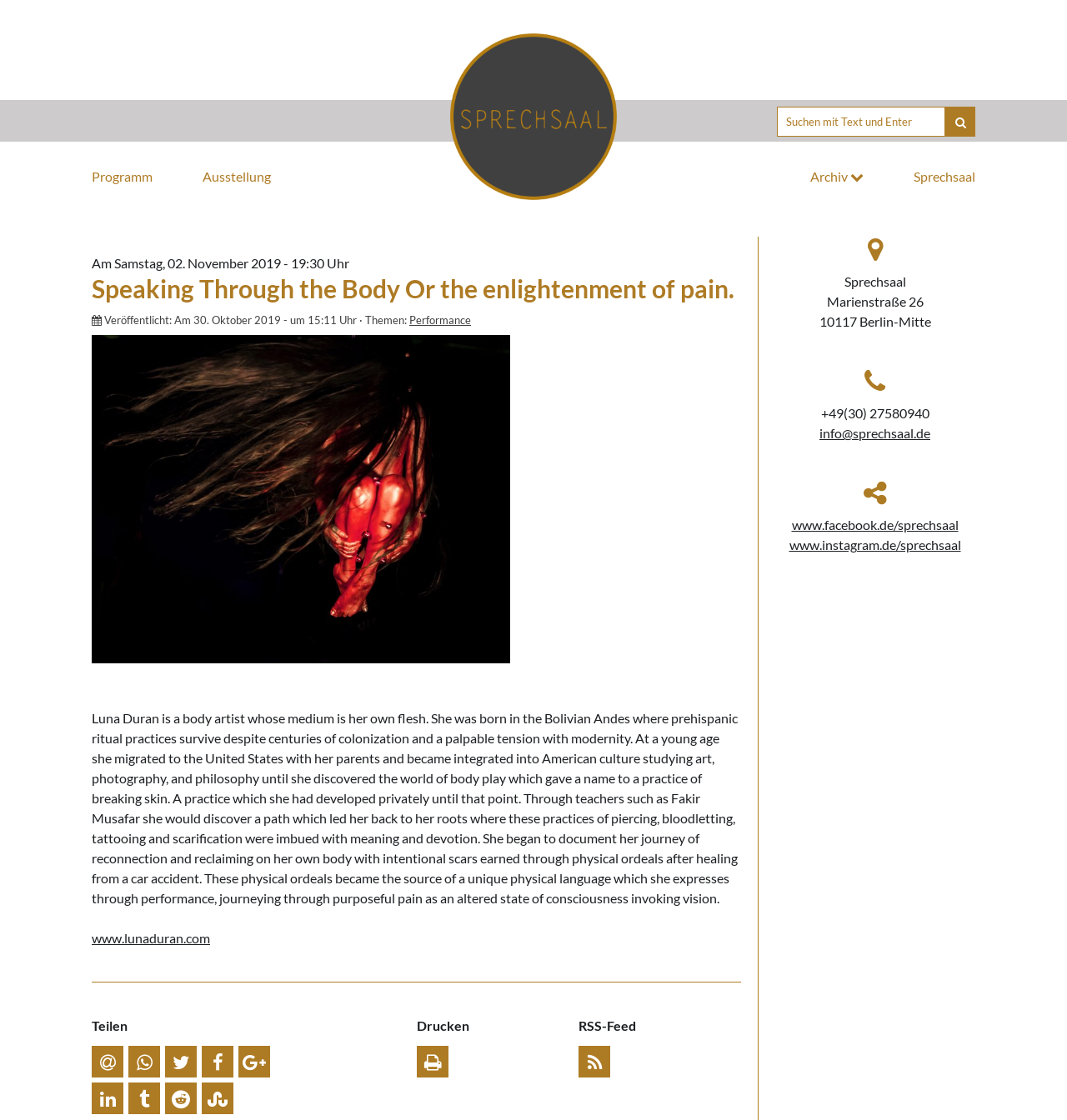Find the bounding box coordinates of the element to click in order to complete the given instruction: "Search for something."

[0.728, 0.095, 0.914, 0.122]